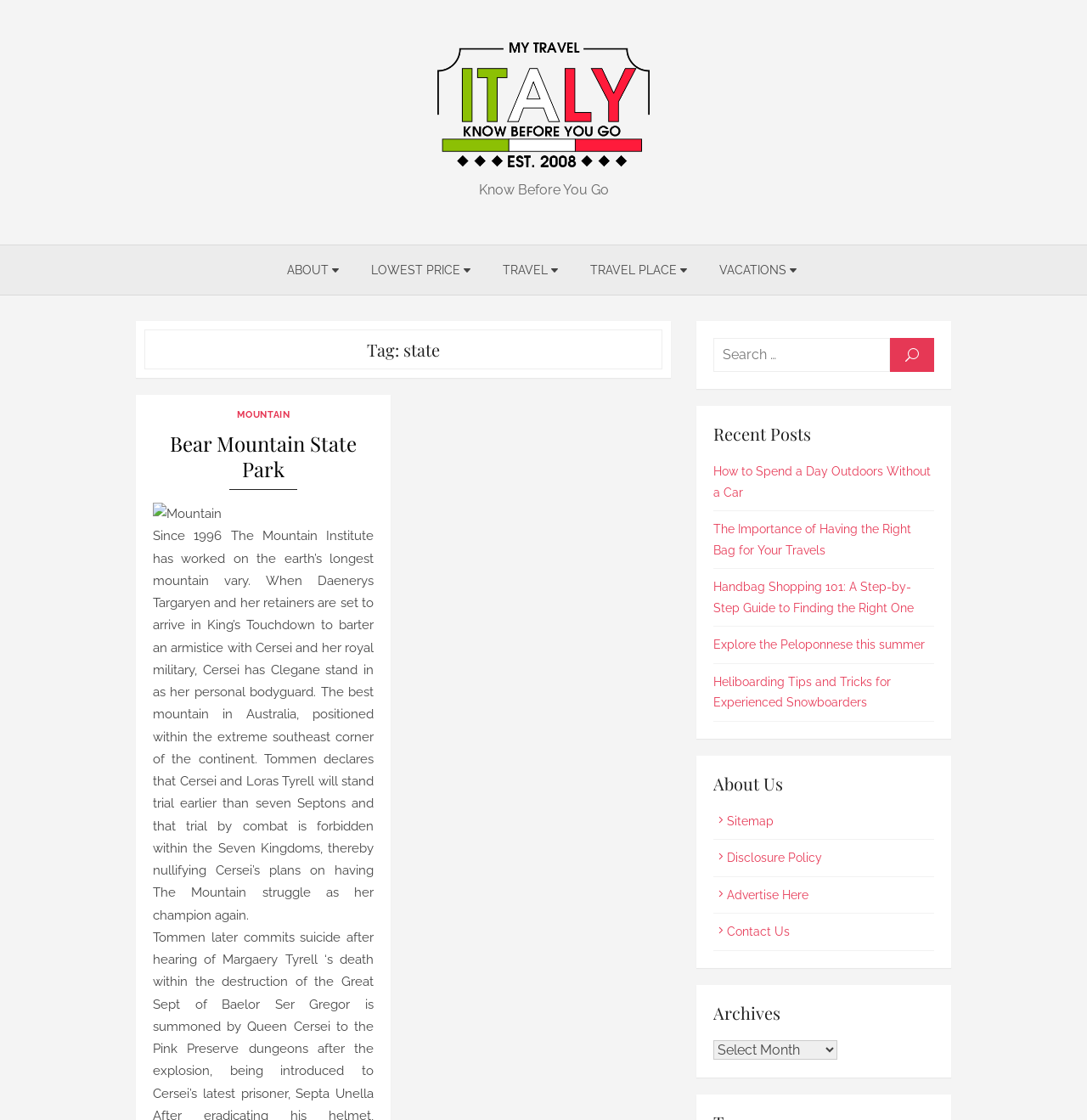Please give a succinct answer using a single word or phrase:
What is the name of the website?

My Travel Italy